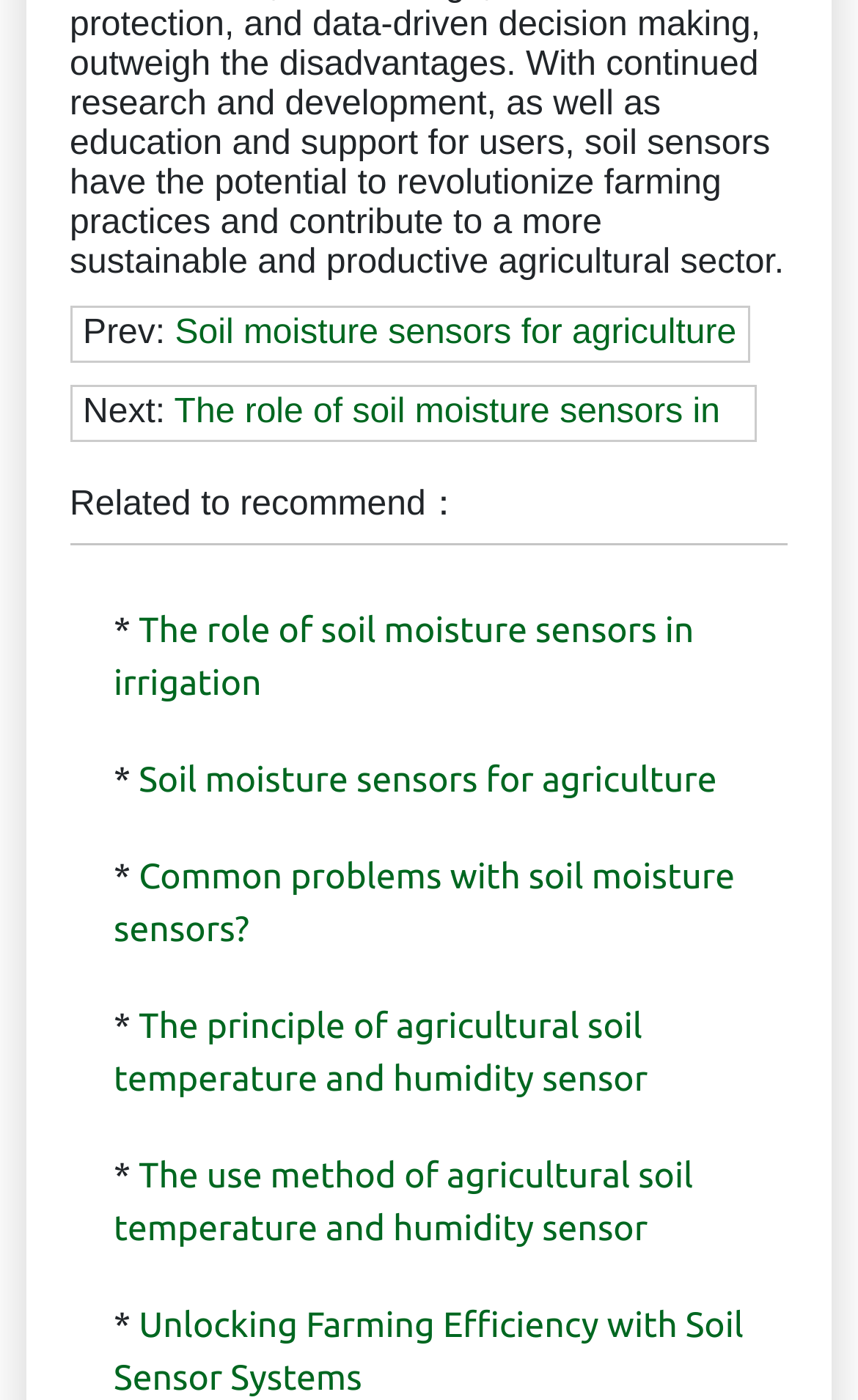Show the bounding box coordinates of the element that should be clicked to complete the task: "Explore the principle of agricultural soil temperature and humidity sensor".

[0.133, 0.719, 0.755, 0.785]